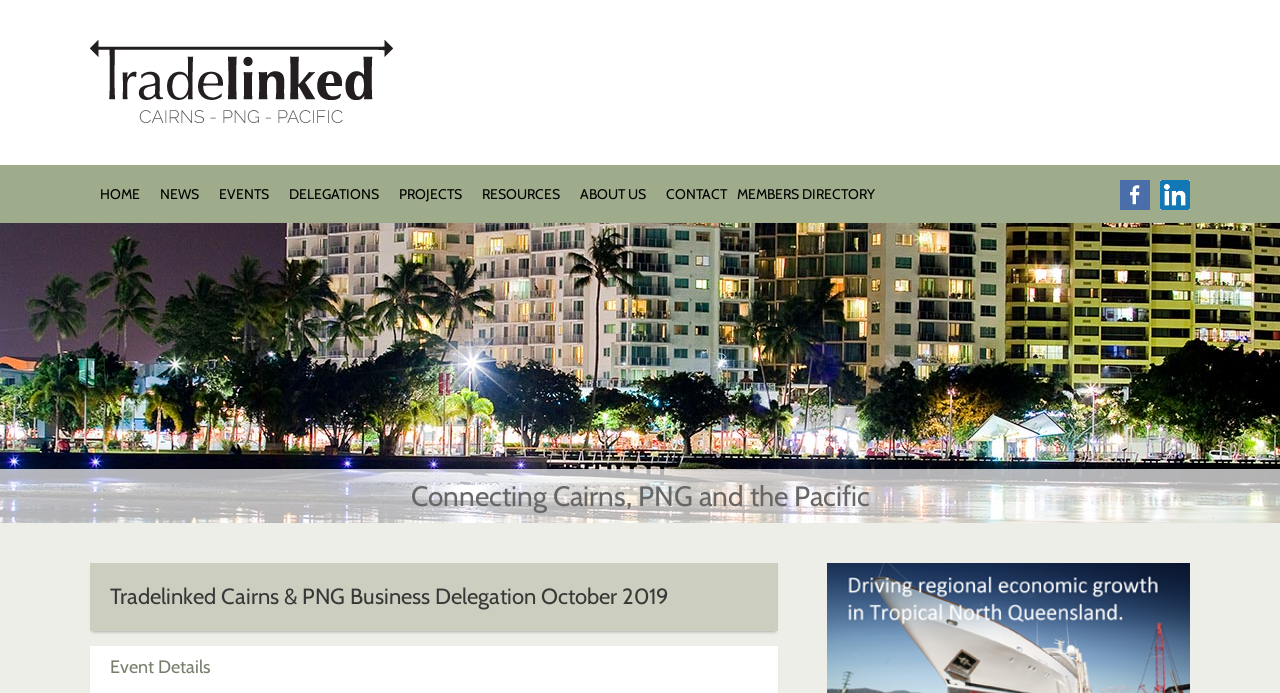Extract the bounding box coordinates of the UI element described: "About Us". Provide the coordinates in the format [left, top, right, bottom] with values ranging from 0 to 1.

[0.453, 0.267, 0.505, 0.293]